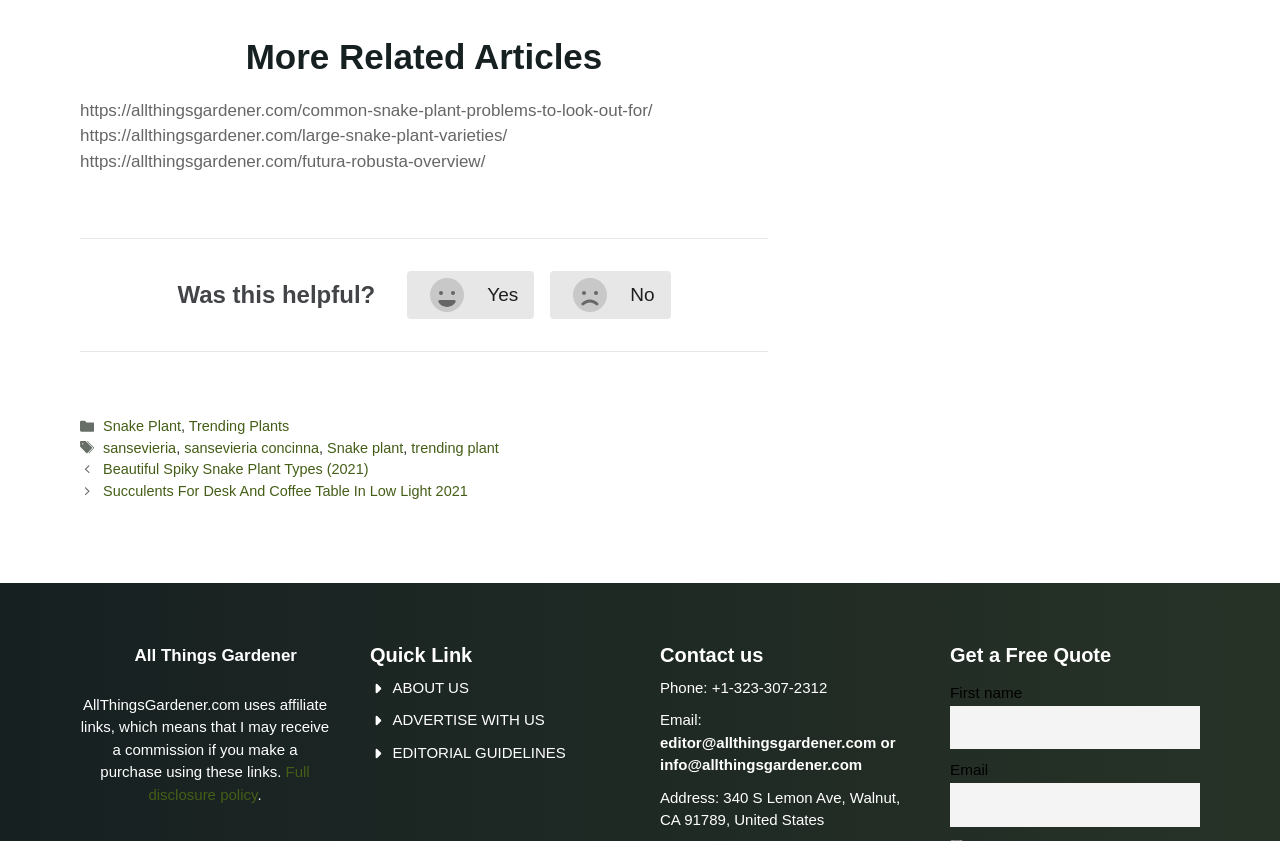Determine the bounding box for the HTML element described here: "parent_node: First name name="nn"". The coordinates should be given as [left, top, right, bottom] with each number being a float between 0 and 1.

[0.742, 0.839, 0.938, 0.891]